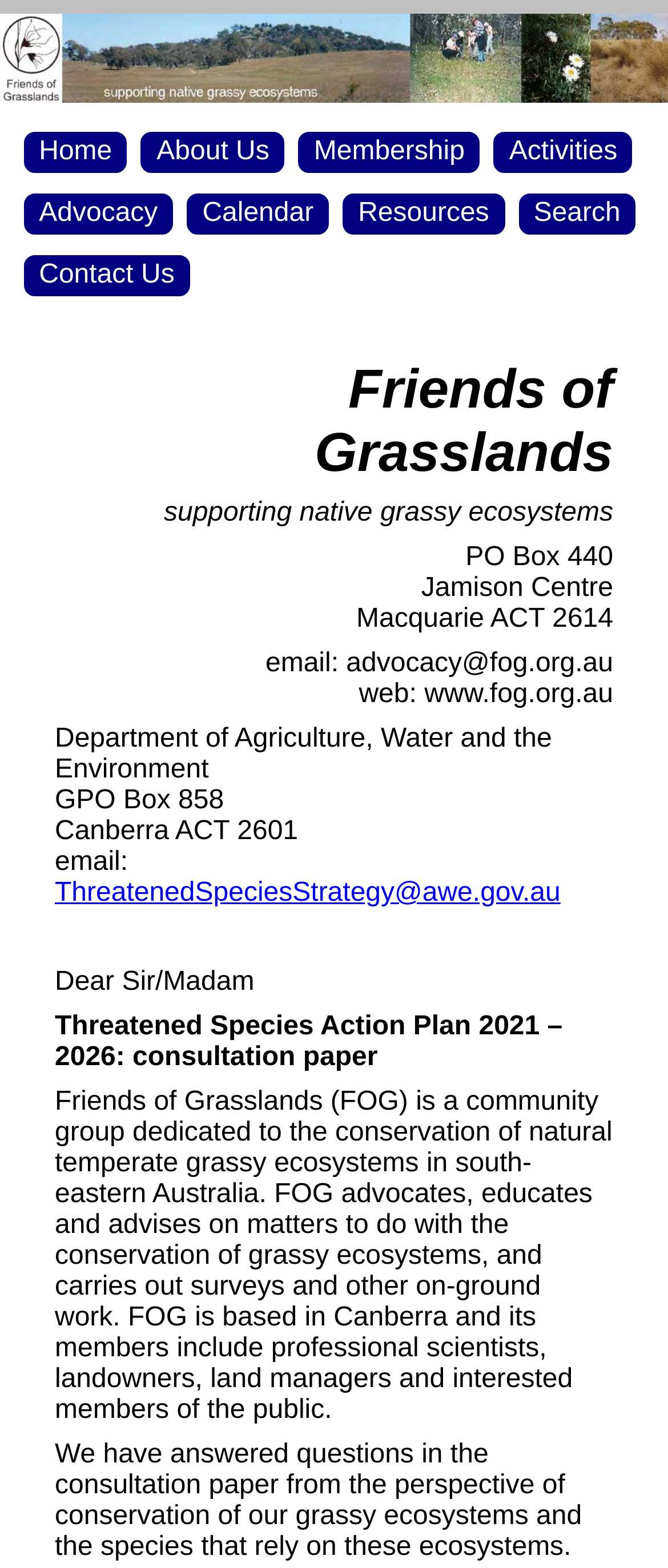Identify the bounding box for the given UI element using the description provided. Coordinates should be in the format (top-left x, top-left y, bottom-right x, bottom-right y) and must be between 0 and 1. Here is the description: About Us

[0.211, 0.084, 0.426, 0.11]